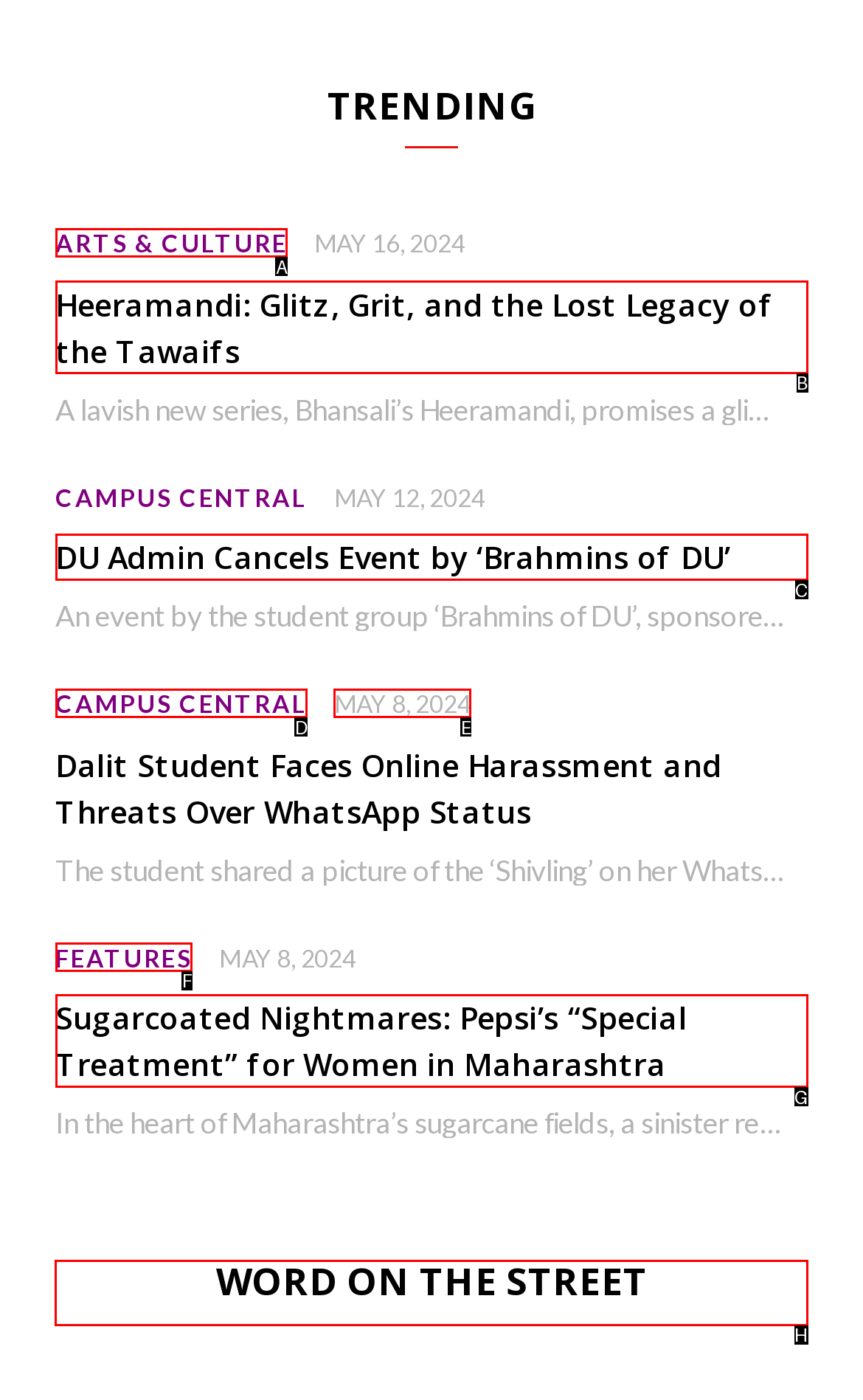Specify which element within the red bounding boxes should be clicked for this task: read about word on the street Respond with the letter of the correct option.

H